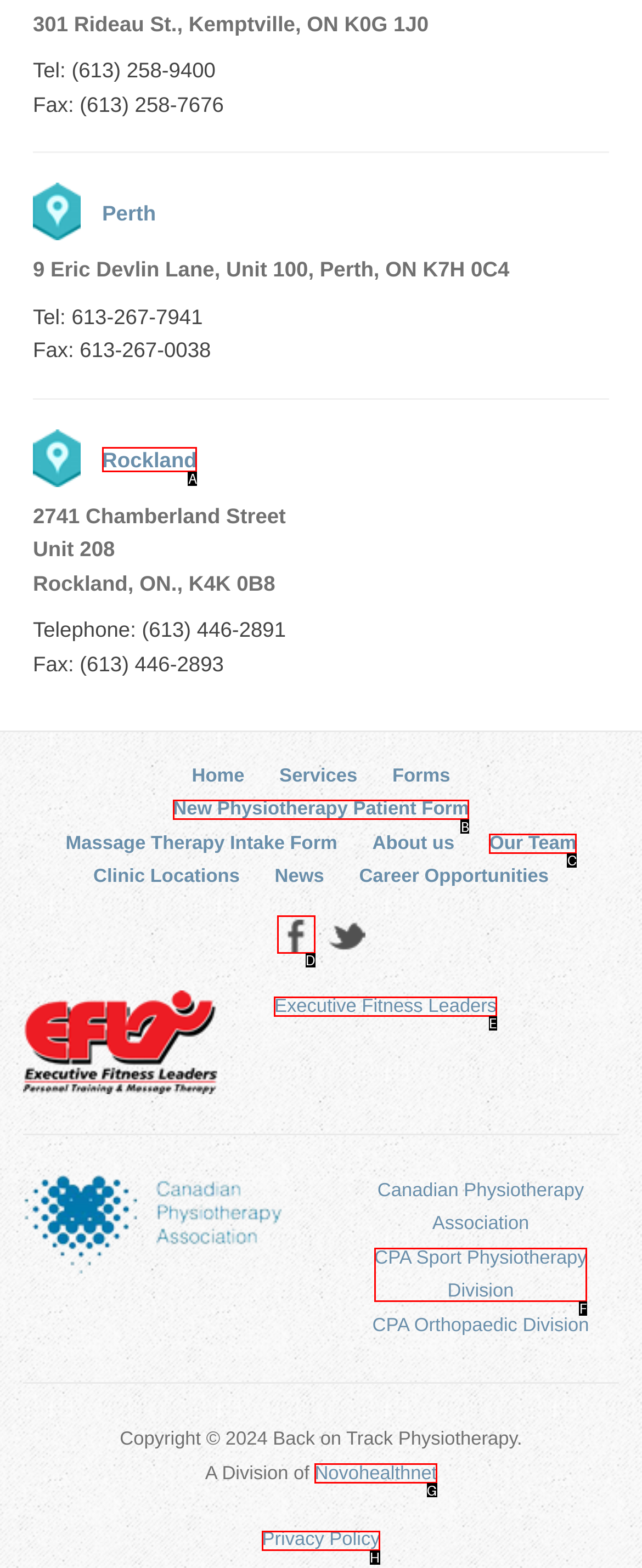Tell me which one HTML element I should click to complete the following task: Click on the 'Facebook' link Answer with the option's letter from the given choices directly.

D